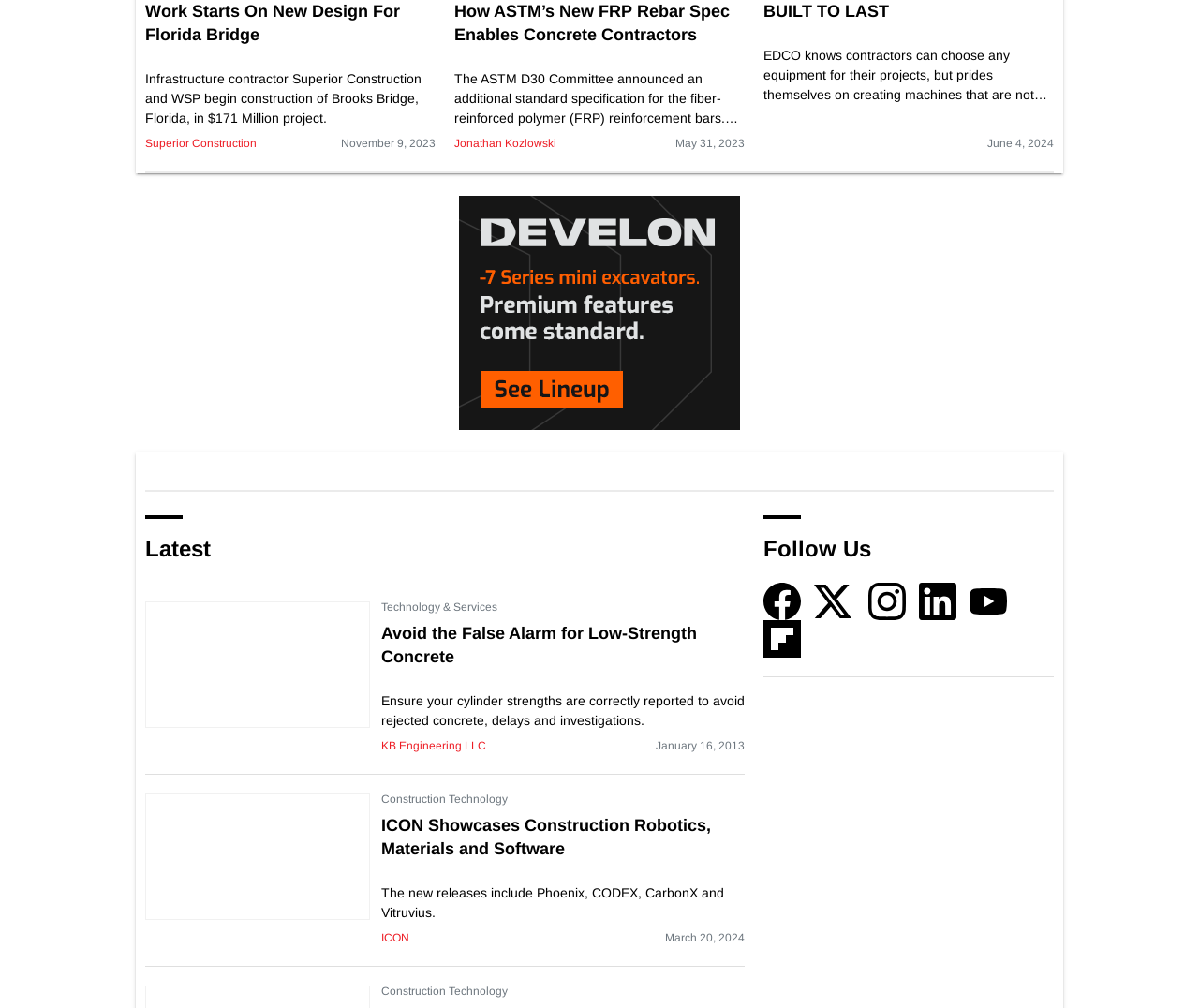Give a one-word or one-phrase response to the question:
What social media platforms are available for following?

Facebook, Twitter, Instagram, LinkedIn, YouTube, Flipboard